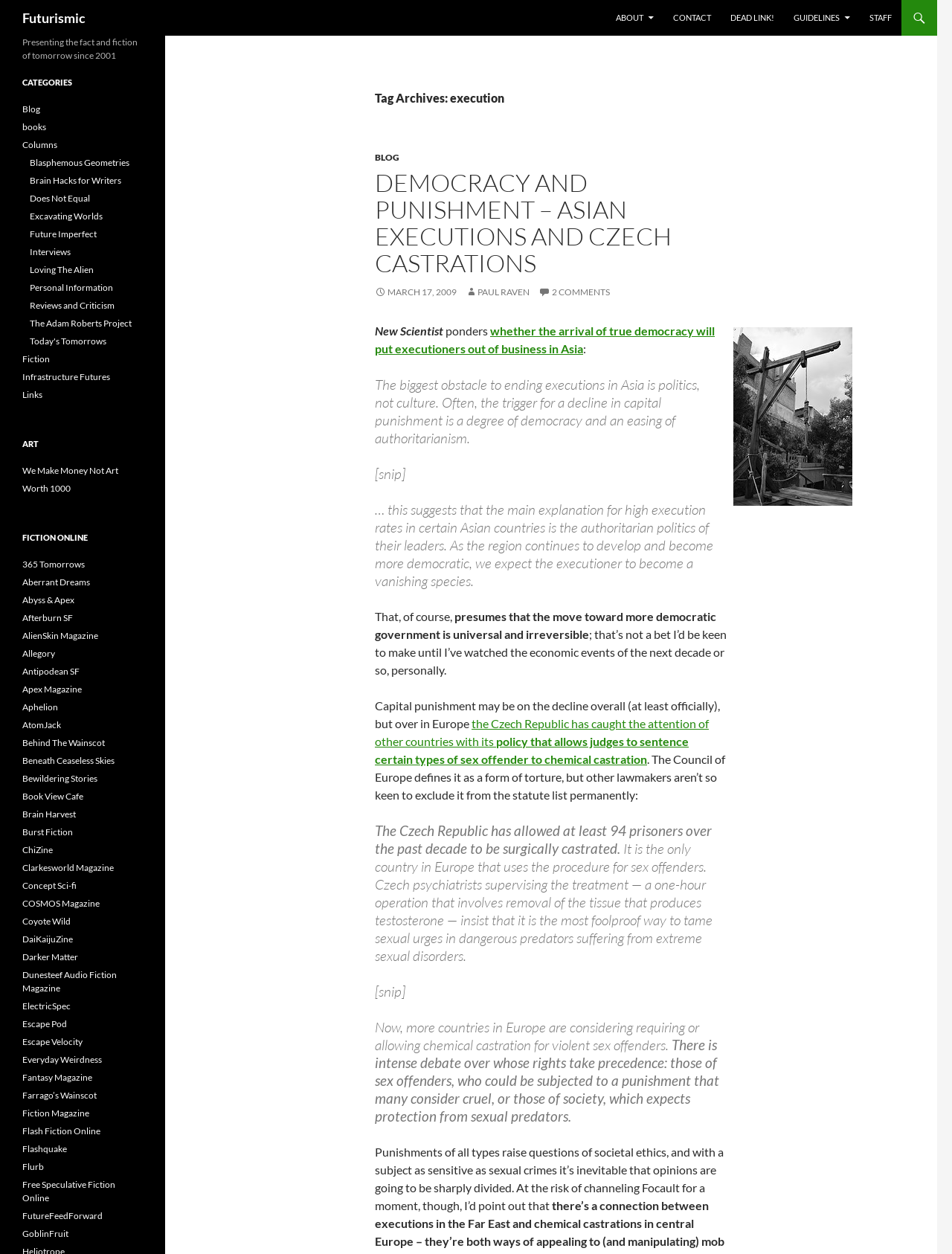Carefully examine the image and provide an in-depth answer to the question: What is the name of the website?

The name of the website can be found in the heading element at the top of the webpage, which reads 'Futurismic'.